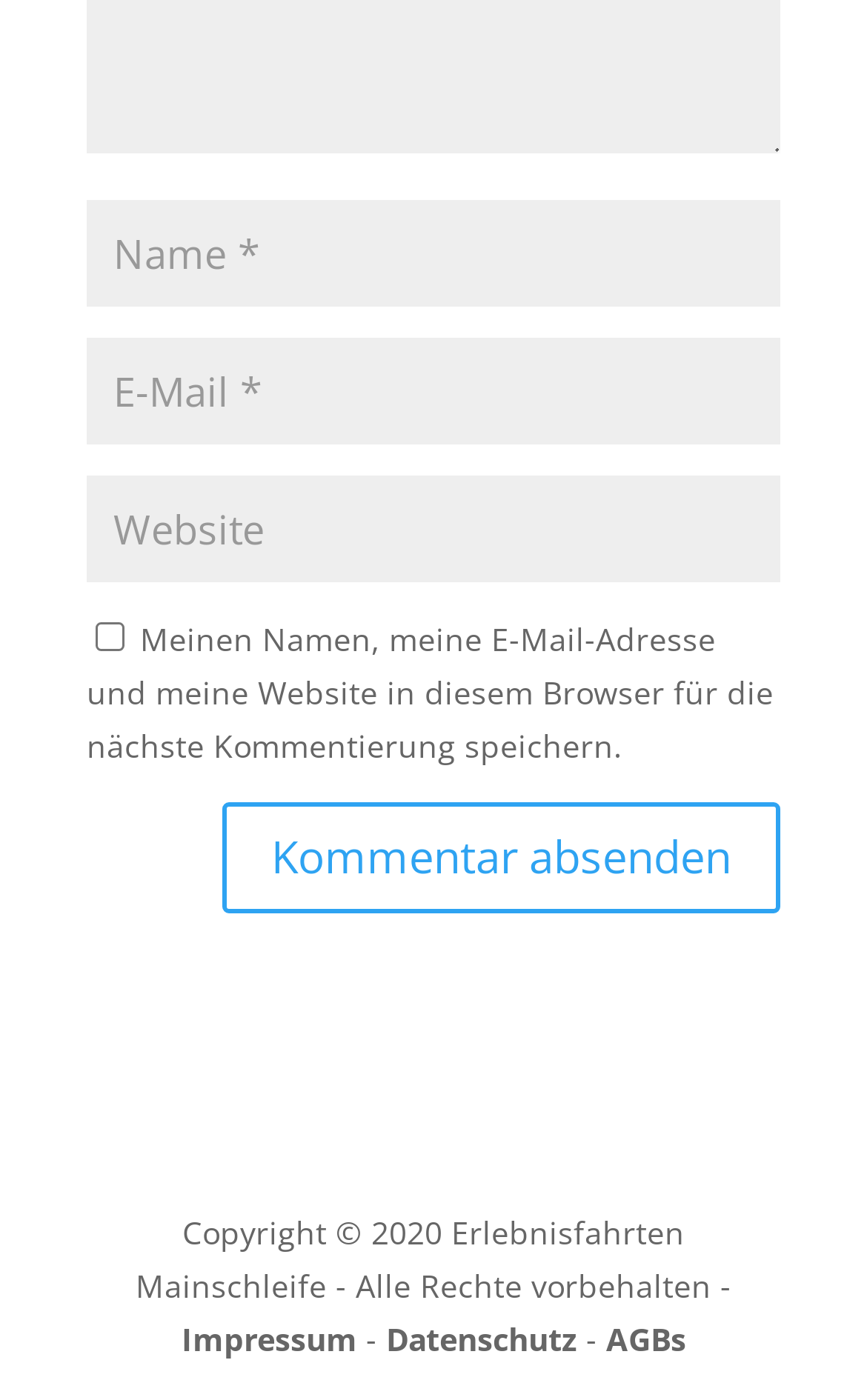Identify the bounding box coordinates for the element you need to click to achieve the following task: "Enter your email". The coordinates must be four float values ranging from 0 to 1, formatted as [left, top, right, bottom].

[0.1, 0.241, 0.9, 0.317]